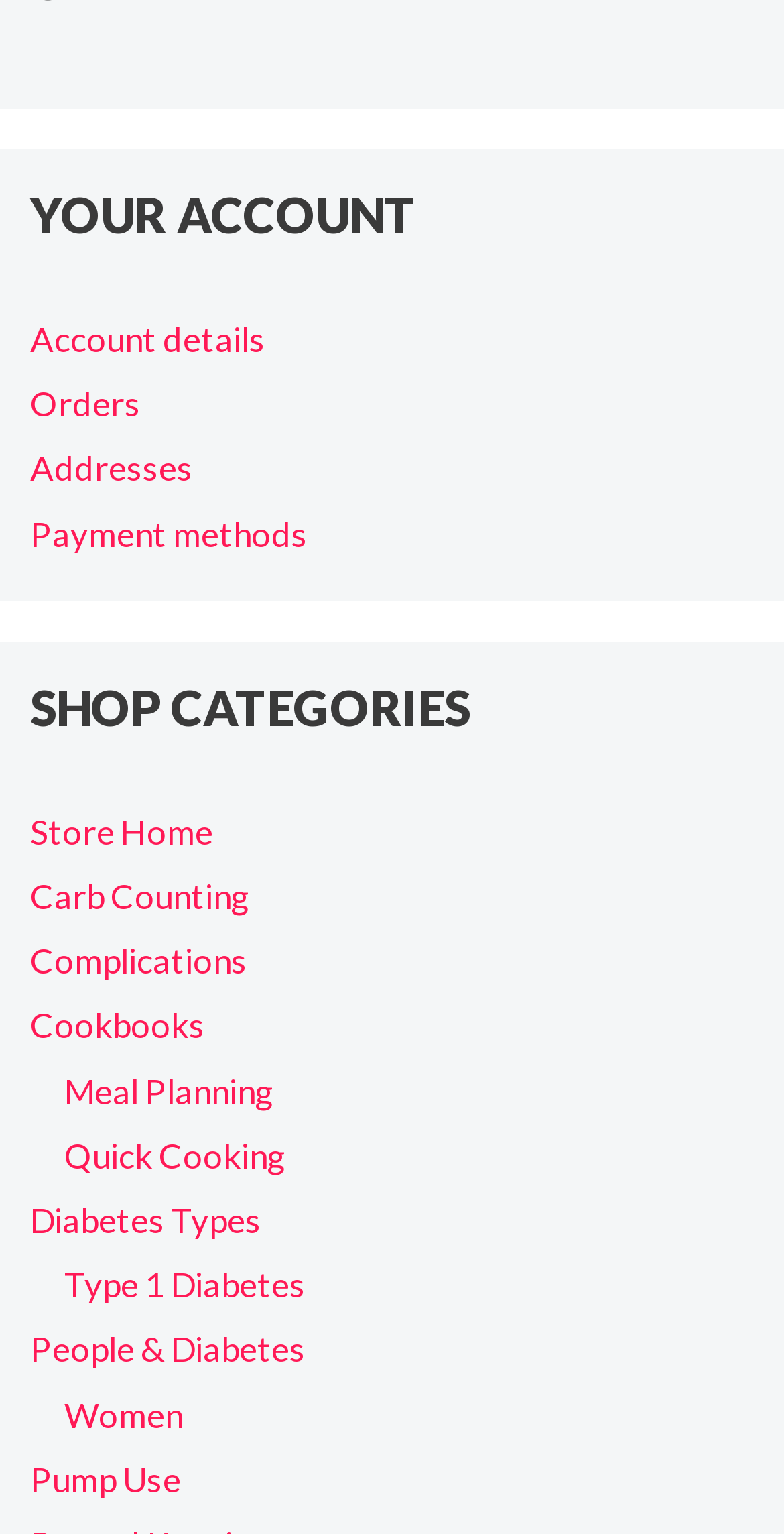Specify the bounding box coordinates of the element's area that should be clicked to execute the given instruction: "view account details". The coordinates should be four float numbers between 0 and 1, i.e., [left, top, right, bottom].

[0.038, 0.207, 0.338, 0.235]